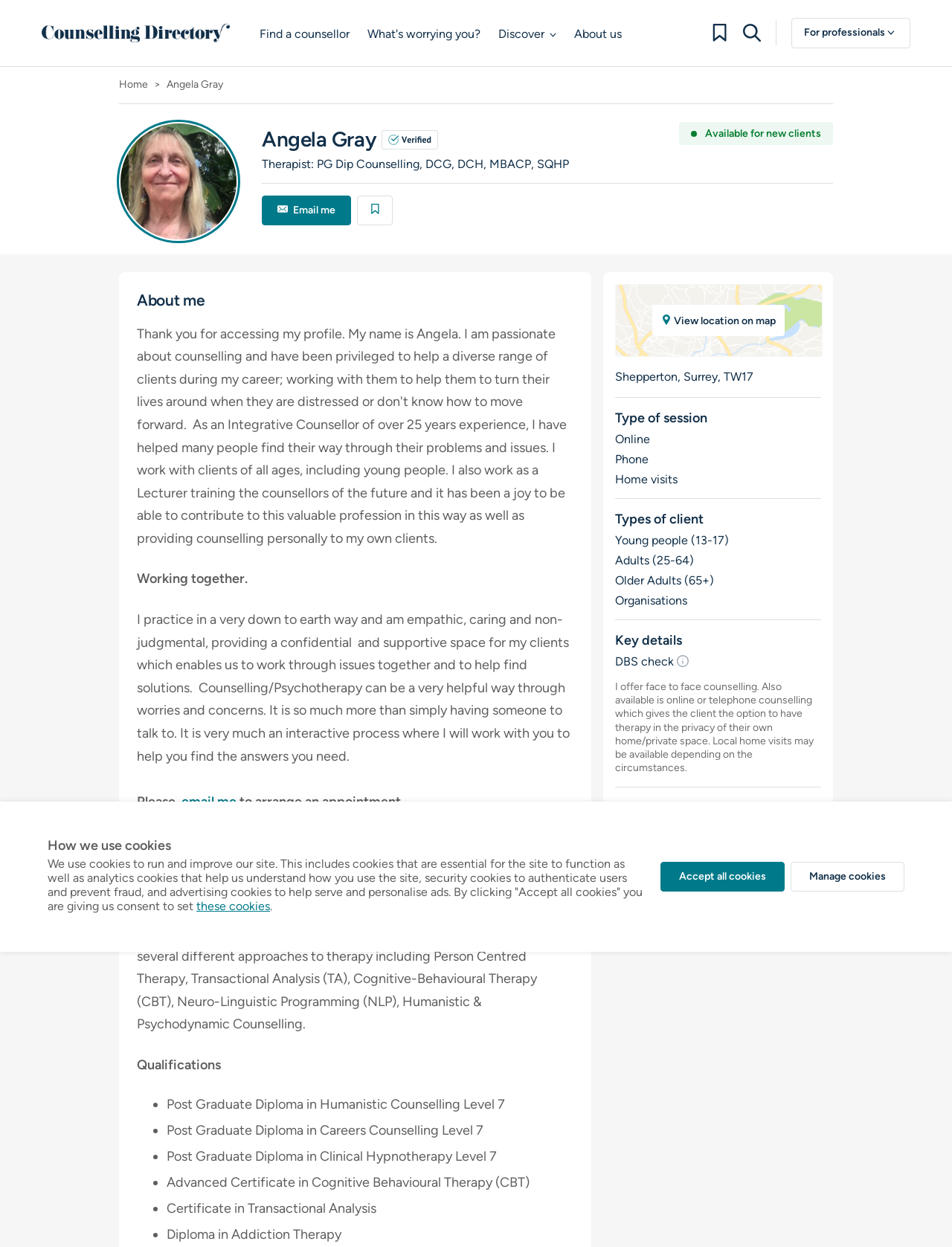Please answer the following question using a single word or phrase: 
What types of clients does the counsellor work with?

Young people, Adults, Older Adults, Organisations